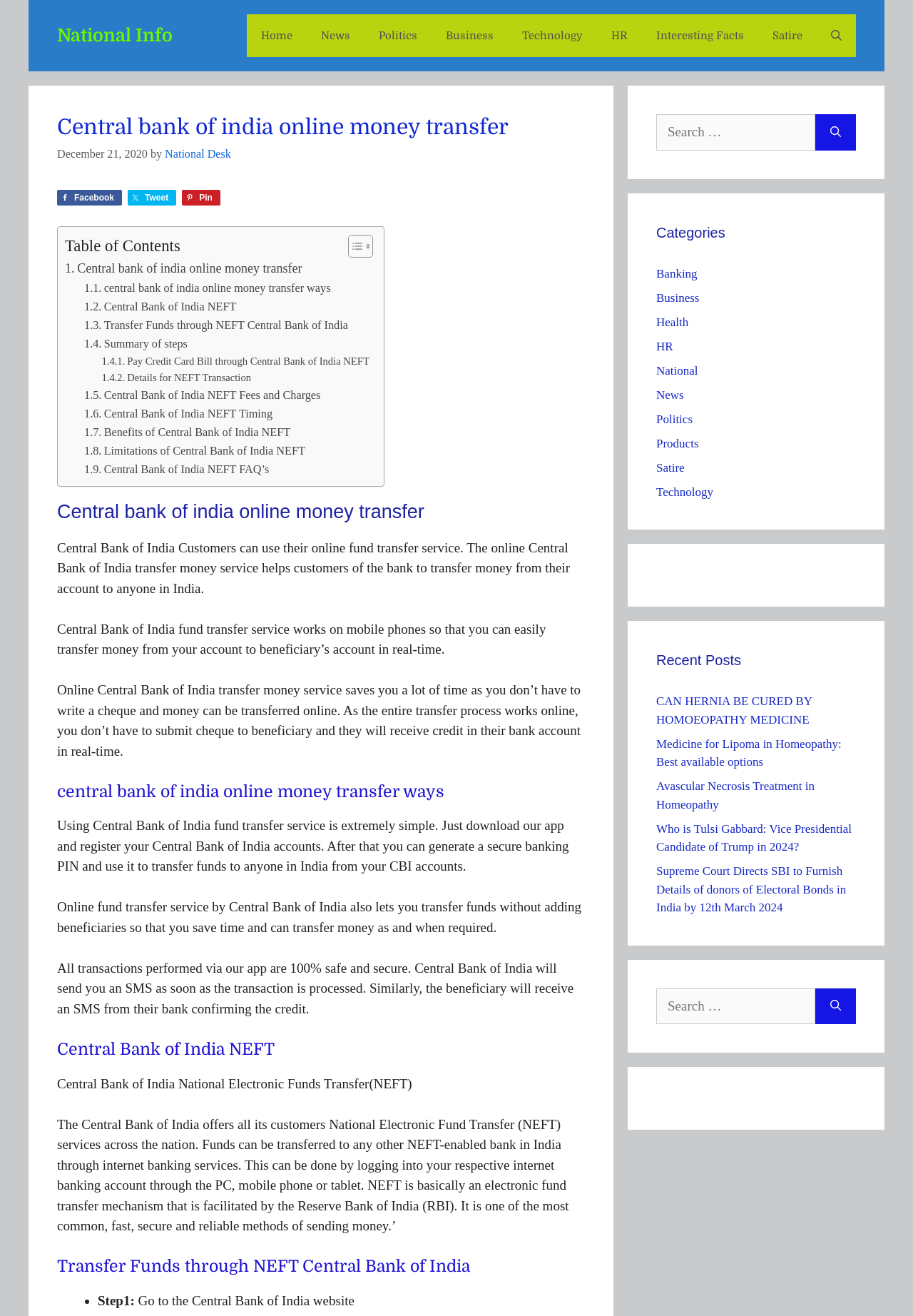Reply to the question with a single word or phrase:
What is the name of the fund transfer mechanism mentioned on this webpage?

NEFT